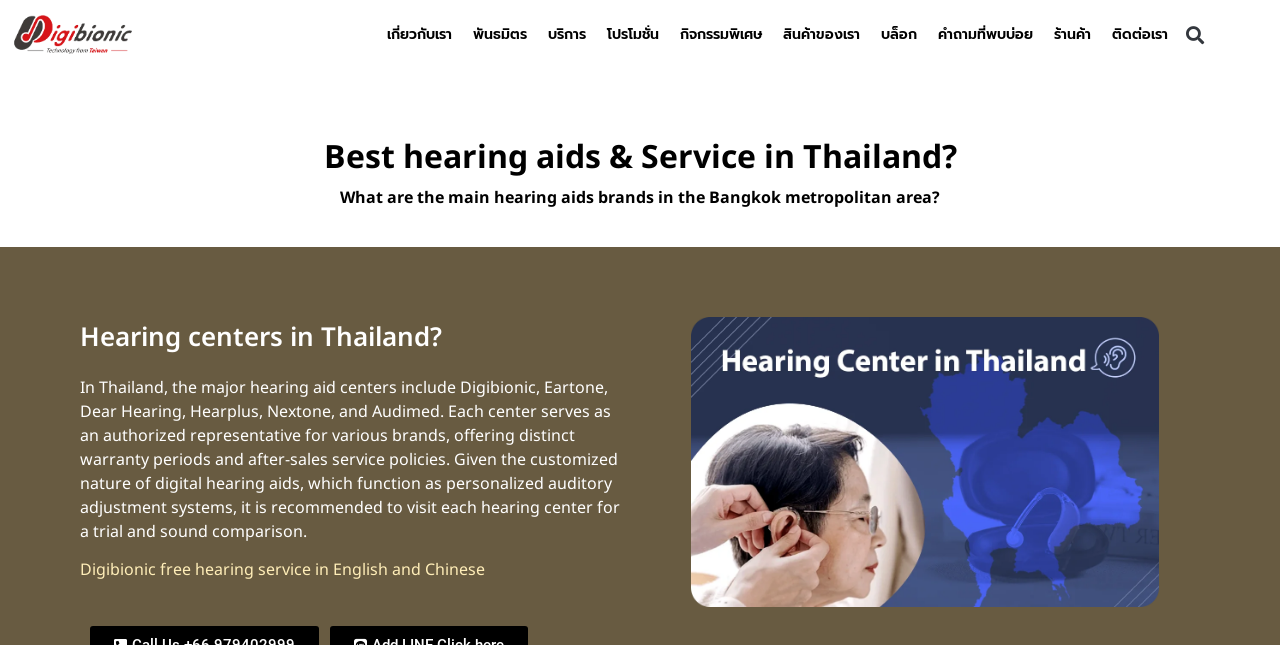Determine the bounding box coordinates of the clickable region to execute the instruction: "Read about hearing centers in Thailand". The coordinates should be four float numbers between 0 and 1, denoted as [left, top, right, bottom].

[0.062, 0.491, 0.492, 0.55]